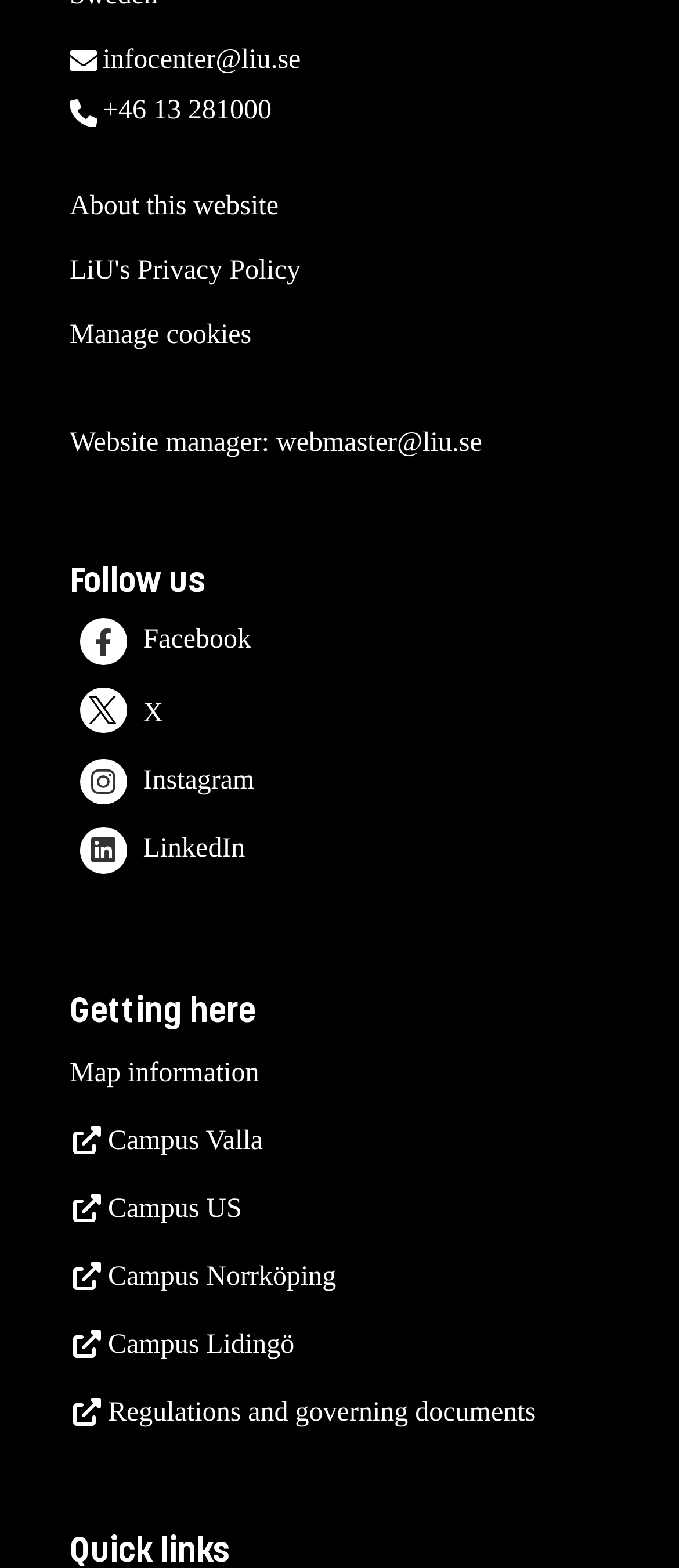Using the description "Campus US", predict the bounding box of the relevant HTML element.

[0.103, 0.762, 0.356, 0.781]